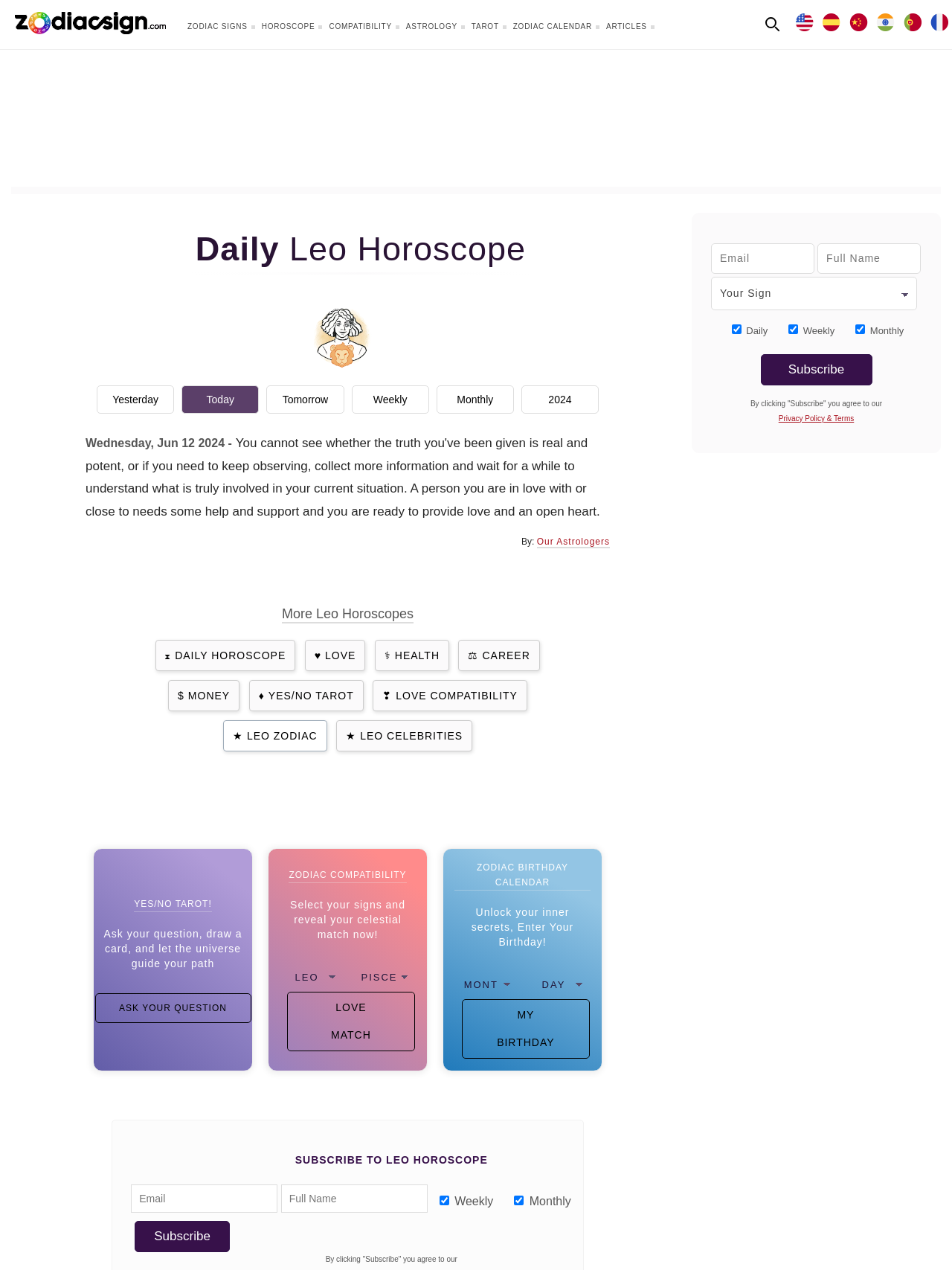How many types of horoscopes can be selected?
Look at the webpage screenshot and answer the question with a detailed explanation.

The webpage provides options to select from Yesterday, Today, Tomorrow, Weekly, Monthly, and 2024 horoscopes, which are 6 types of horoscopes in total.